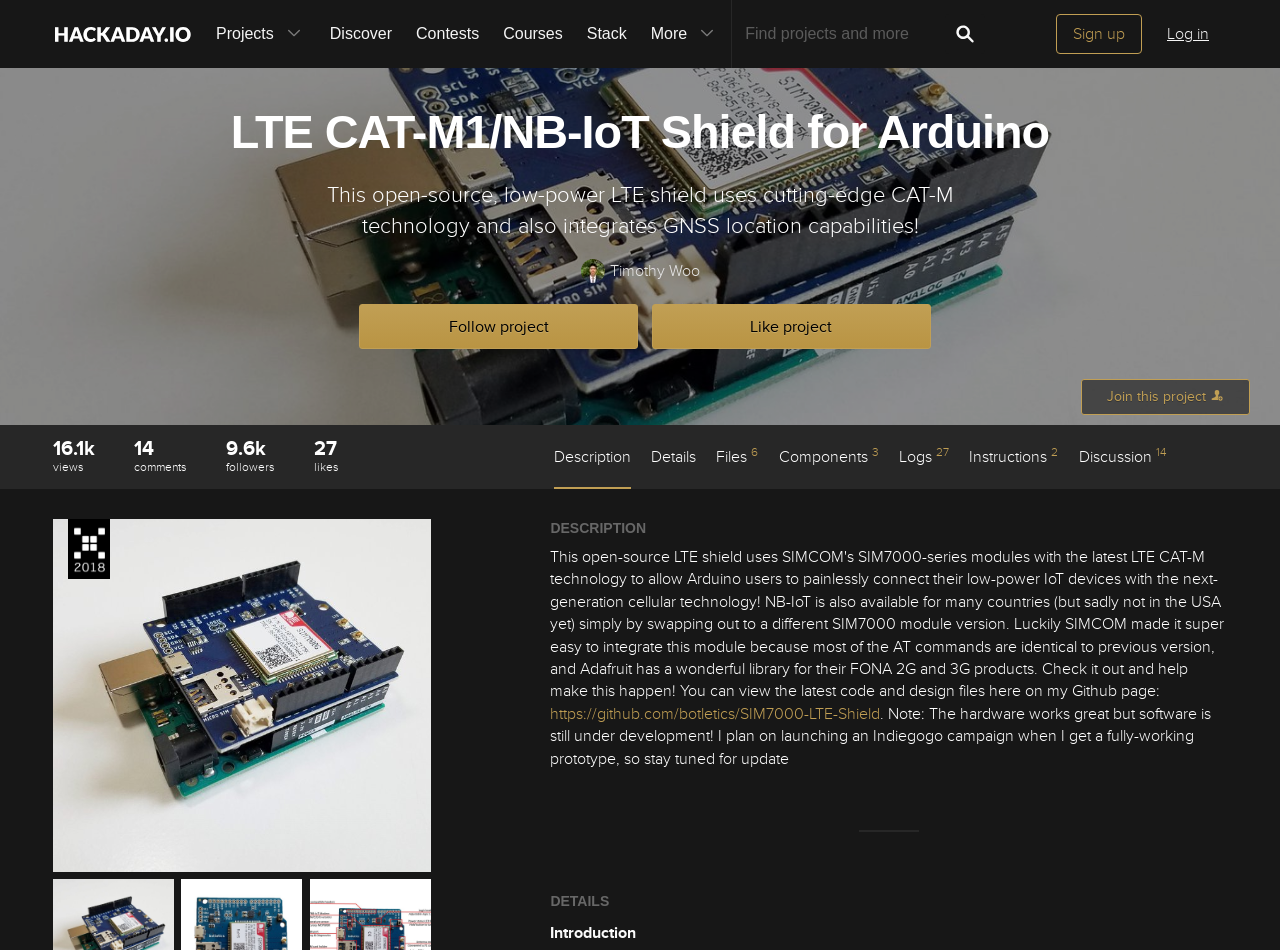What is the name of the shield?
Answer with a single word or short phrase according to what you see in the image.

LTE CAT-M1/NB-IoT Shield